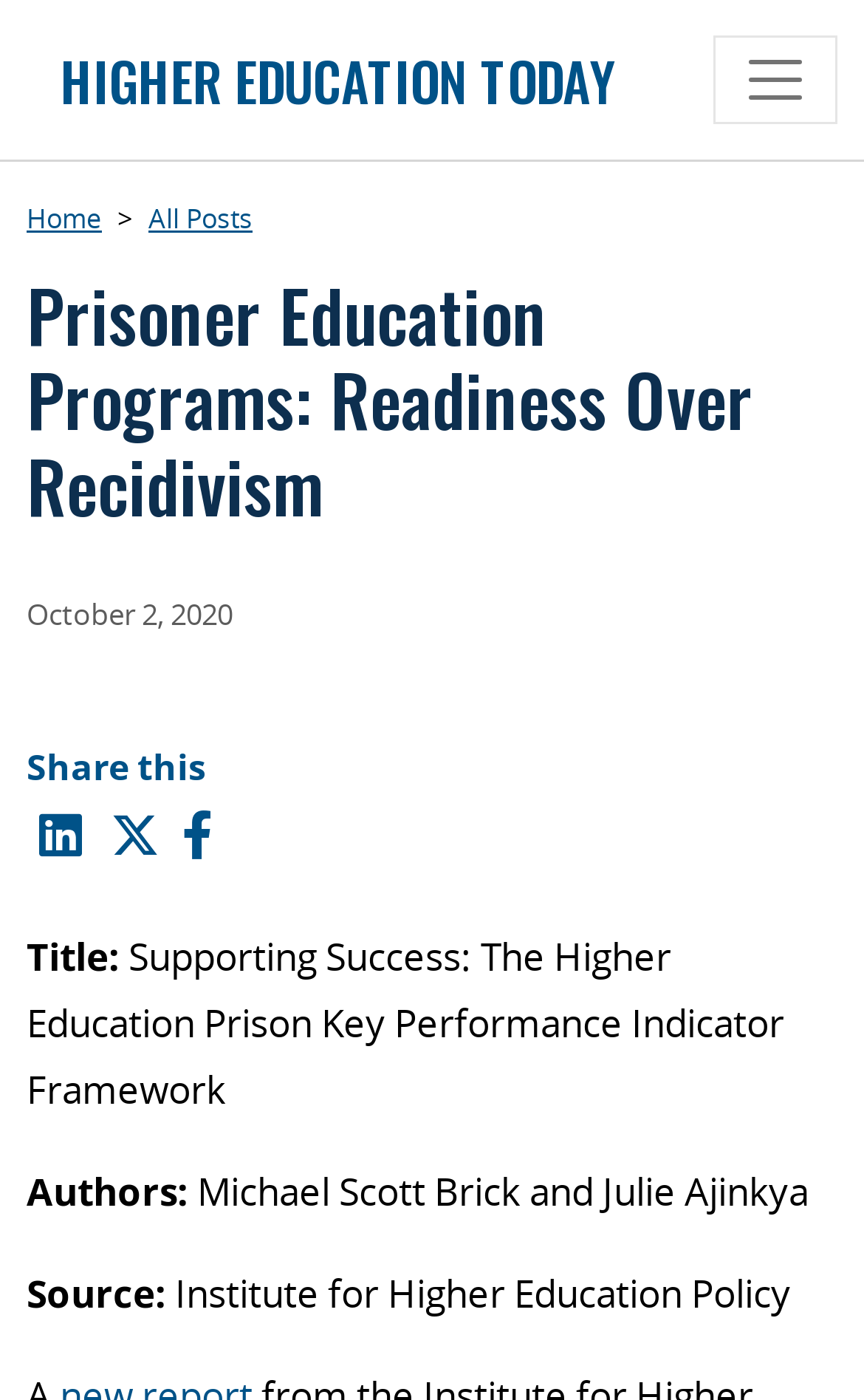Who are the authors of the report?
Refer to the image and respond with a one-word or short-phrase answer.

Michael Scott Brick and Julie Ajinkya